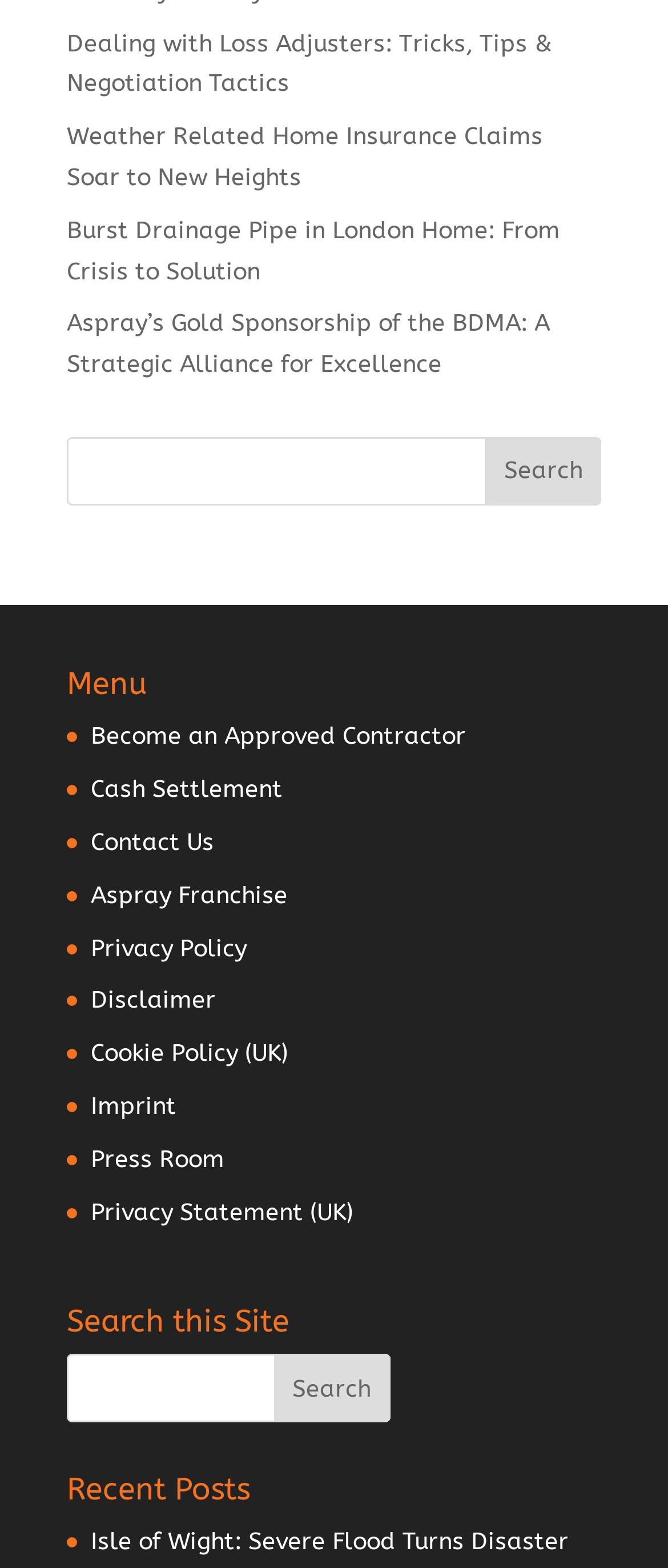Specify the bounding box coordinates (top-left x, top-left y, bottom-right x, bottom-right y) of the UI element in the screenshot that matches this description: Privacy Policy

[0.136, 0.595, 0.369, 0.614]